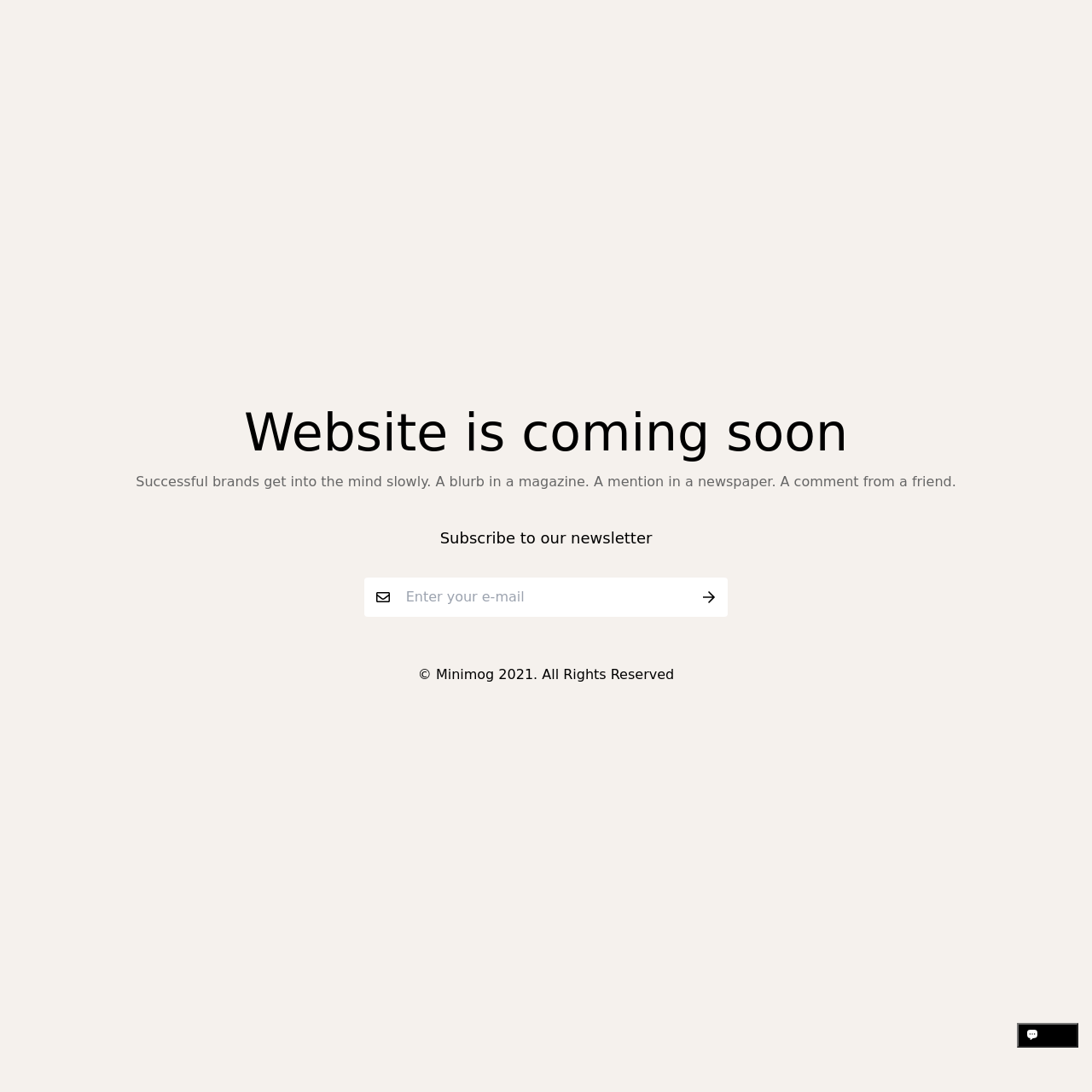What is the function of the button with the image?
Provide a concise answer using a single word or phrase based on the image.

Submit